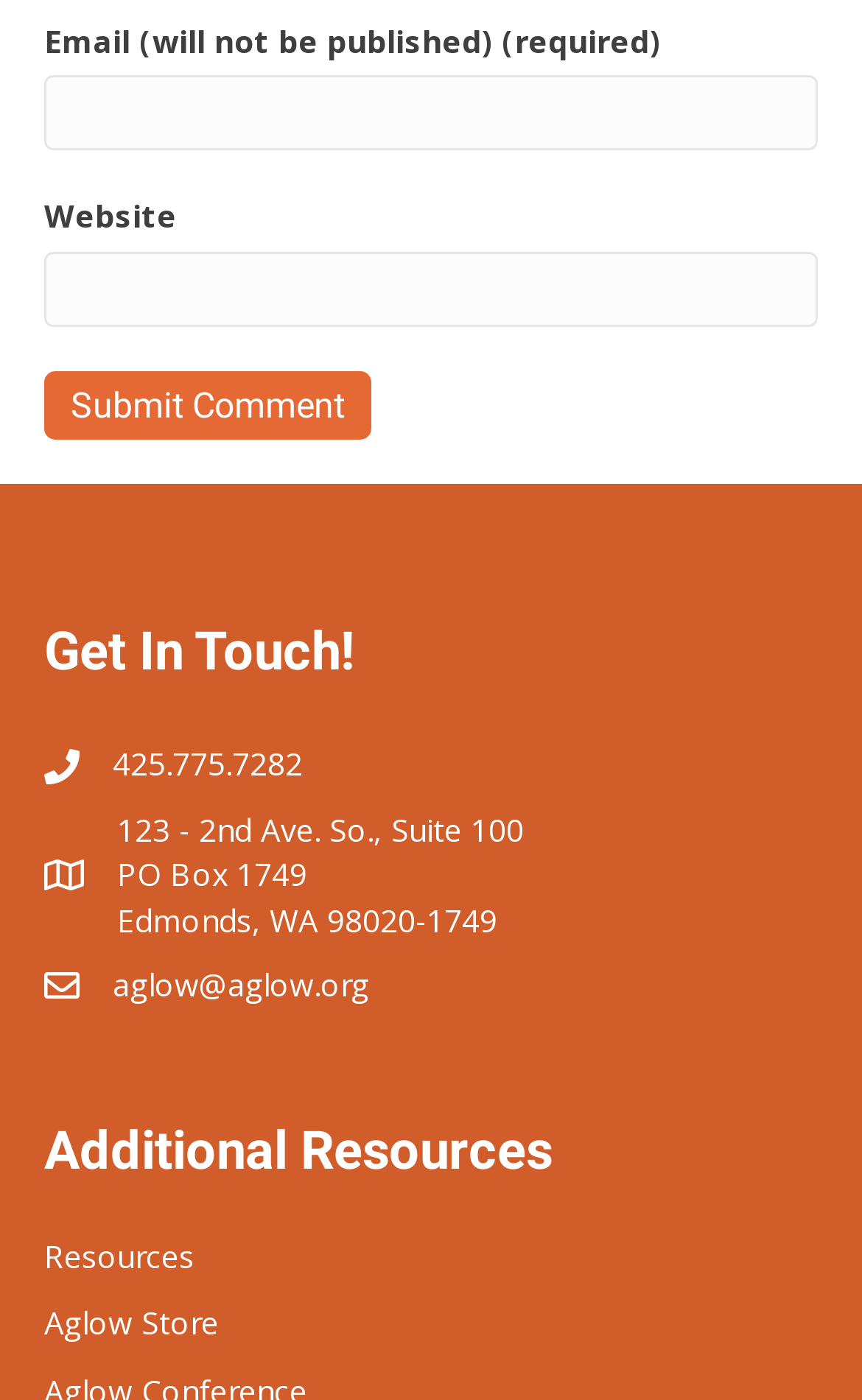Determine the bounding box for the HTML element described here: "Aglow Store". The coordinates should be given as [left, top, right, bottom] with each number being a float between 0 and 1.

[0.051, 0.93, 0.254, 0.96]